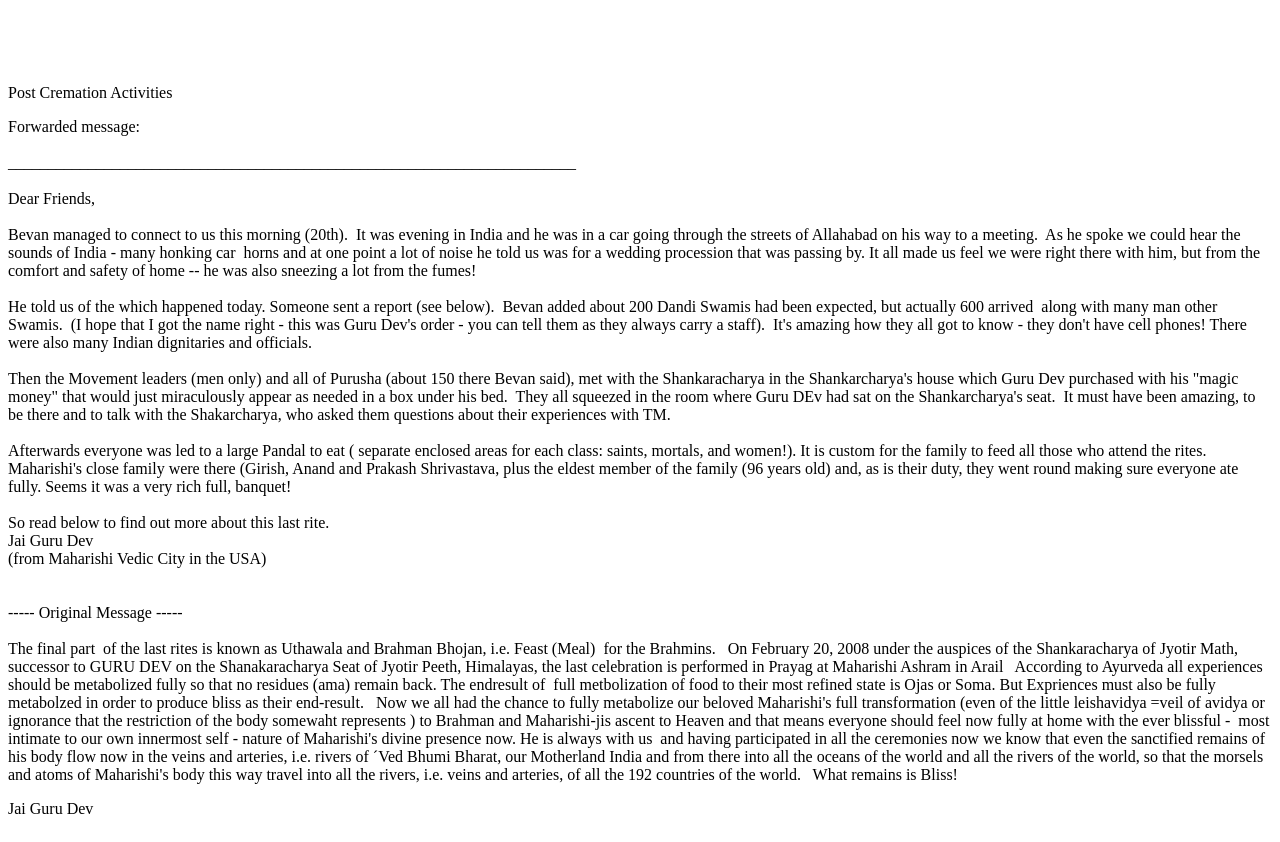What is the sender's greeting?
Please answer the question as detailed as possible.

The sender's greeting can be found in the StaticText element with the text 'Dear Friends,' which is located at the top of the webpage, indicating the start of the email message.